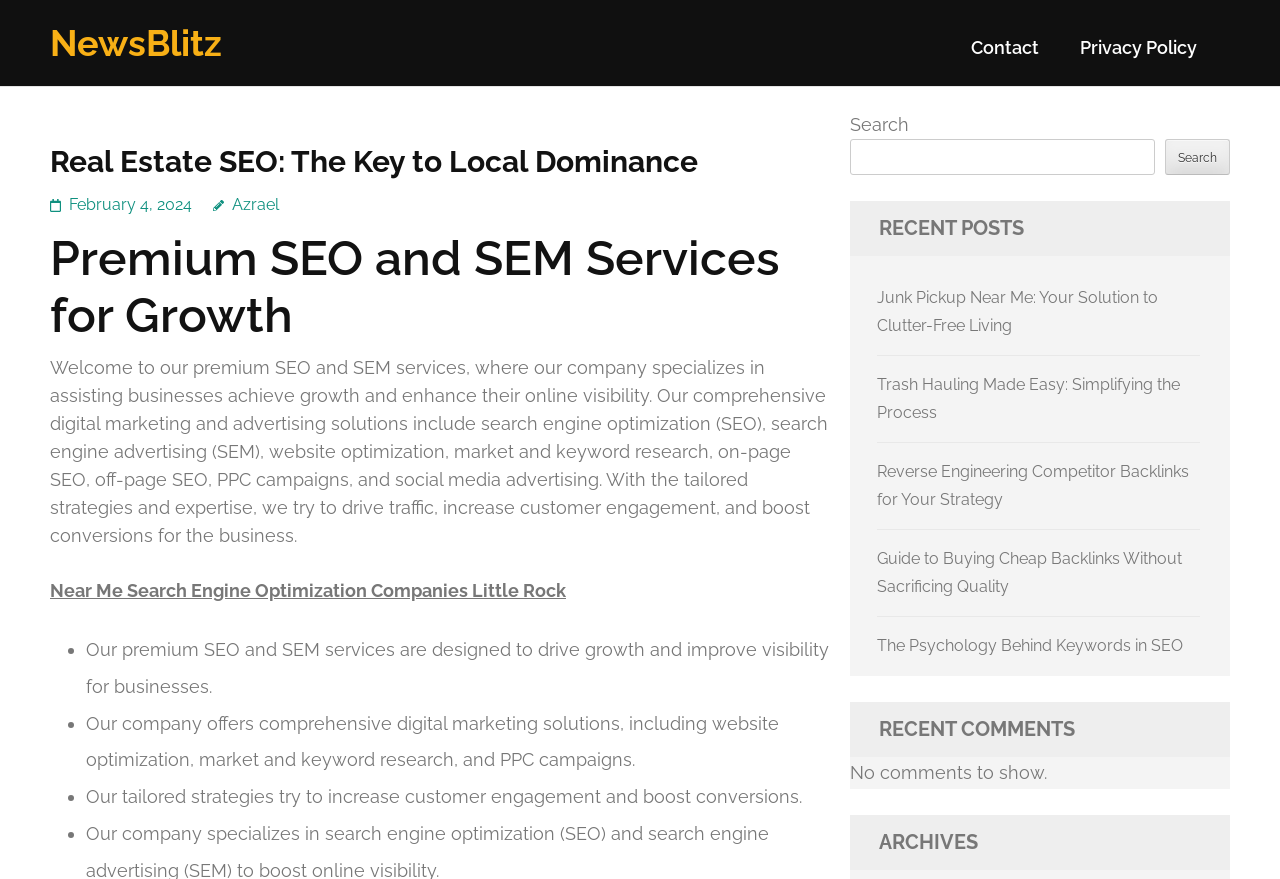Locate the heading on the webpage and return its text.

Real Estate SEO: The Key to Local Dominance